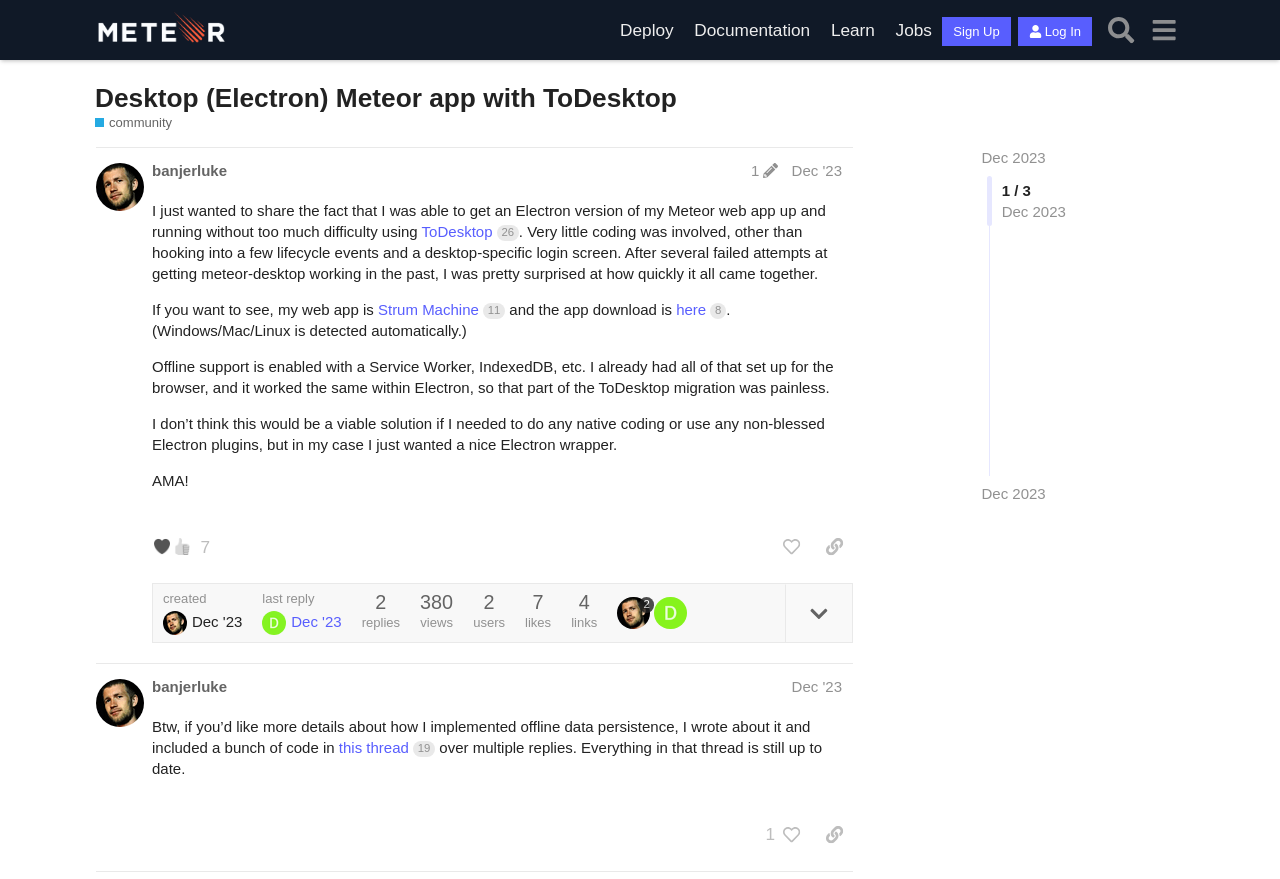Please identify the primary heading on the webpage and return its text.

Desktop (Electron) Meteor app with ToDesktop